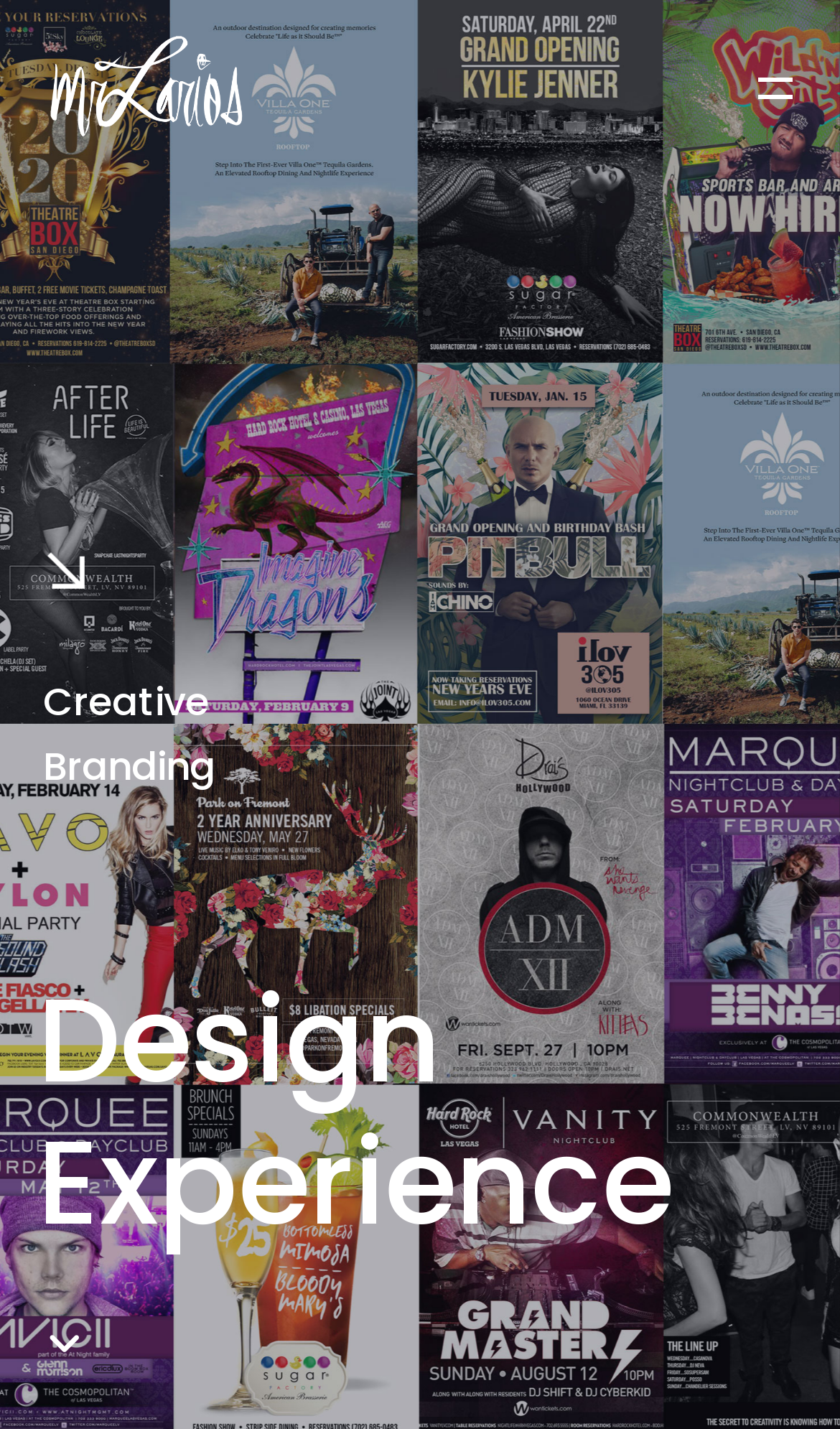Provide an in-depth caption for the contents of the webpage.

The webpage is titled "Design Experience - mrLarios.com" and appears to be a personal website or portfolio. At the top, there is a header section that spans the entire width of the page, containing a logo with two versions, "Logo Black" and "Logo White", which are positioned side by side.

Below the header, there is a navigation menu with three links: "Portfolio", "Stories", and "Contact", each preceded by a bullet point. These links are aligned horizontally and take up about half of the page's width.

To the left of the navigation menu, there are four lines of text: "Creative", "Branding", "Design", and "Experience". These lines of text are stacked vertically and are positioned near the top-left corner of the page.

At the very bottom of the page, there is a narrow section that spans about one-sixth of the page's width, but its contents are not clear.

Overall, the webpage has a simple and clean layout, with a focus on showcasing the title and navigation menu prominently.